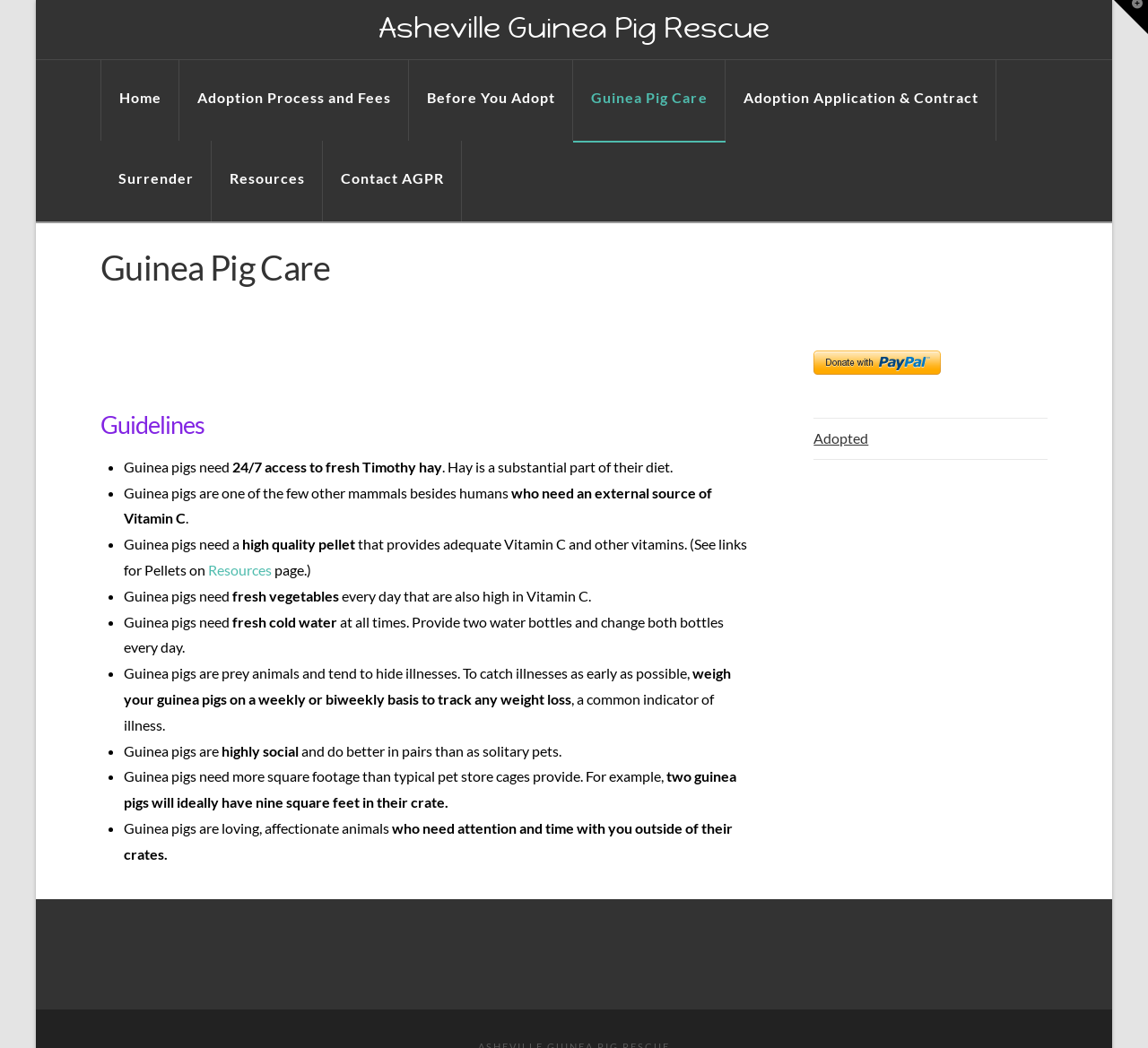Can you give a detailed response to the following question using the information from the image? What is the purpose of weighing guinea pigs?

I found the answer by reading the text associated with the list marker '•' which mentions weighing guinea pigs on a weekly or biweekly basis to track any weight loss, a common indicator of illness.